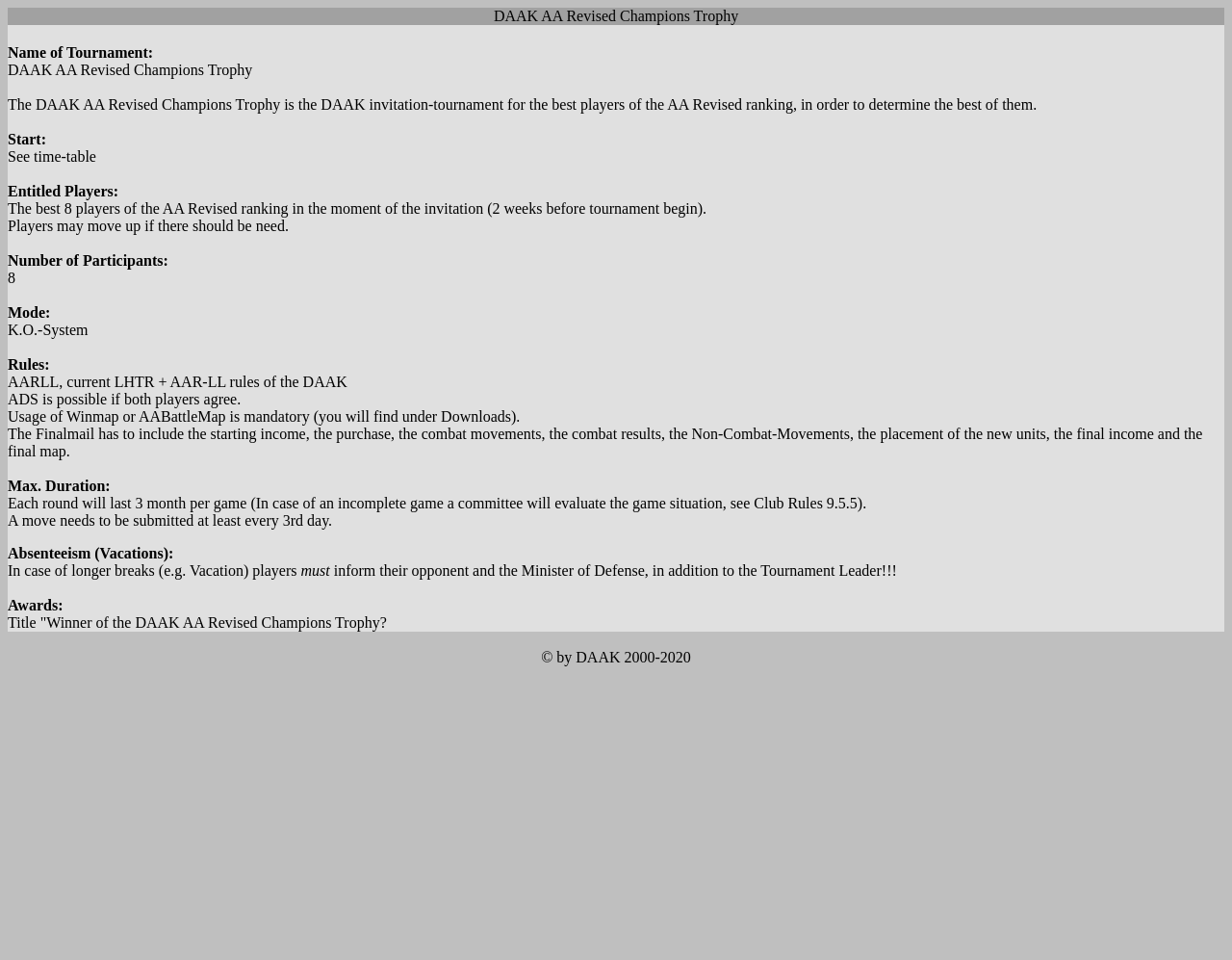What is the purpose of the tournament?
Using the information from the image, give a concise answer in one word or a short phrase.

To determine the best player